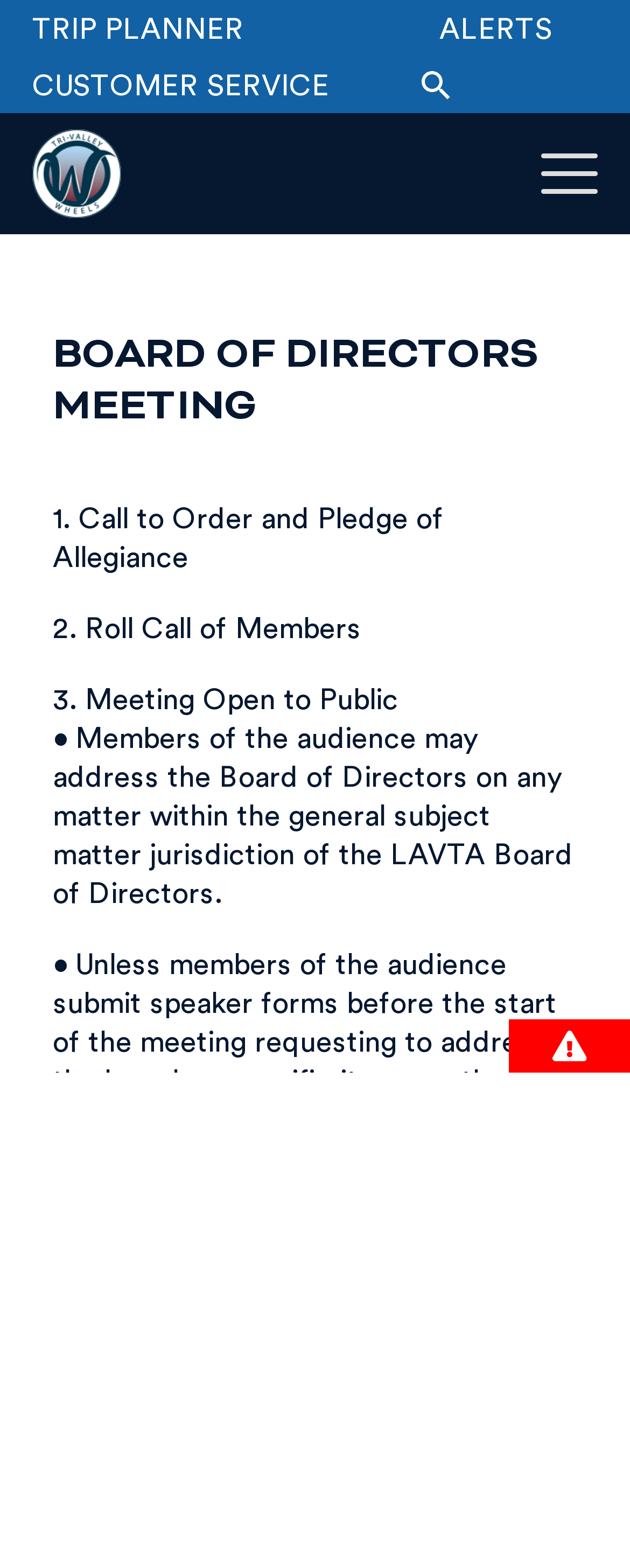Please identify the bounding box coordinates for the region that you need to click to follow this instruction: "Click Wheels bus logo".

[0.051, 0.082, 0.5, 0.139]